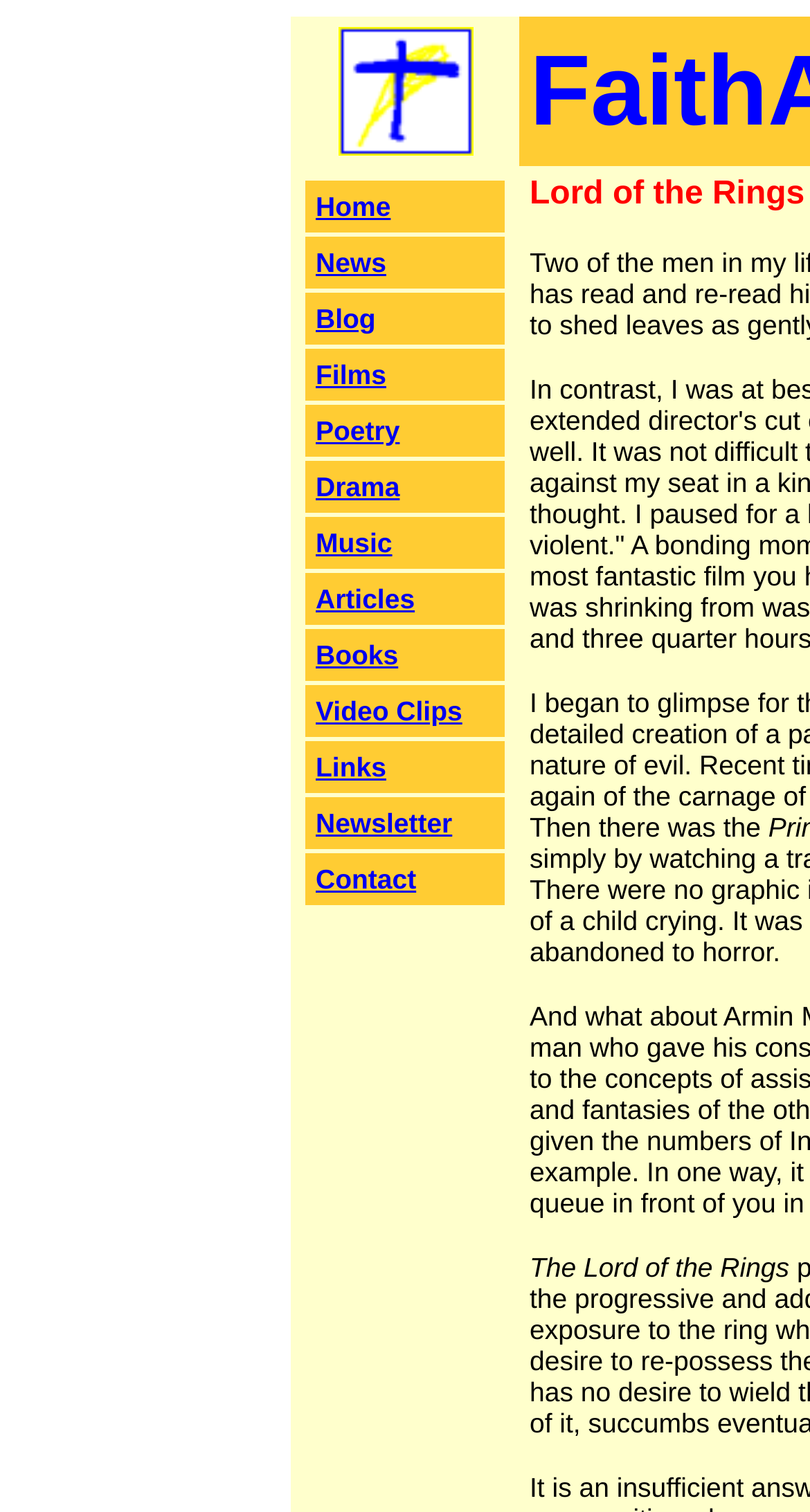Locate the bounding box coordinates of the element's region that should be clicked to carry out the following instruction: "Check the Poetry page". The coordinates need to be four float numbers between 0 and 1, i.e., [left, top, right, bottom].

[0.39, 0.275, 0.494, 0.295]